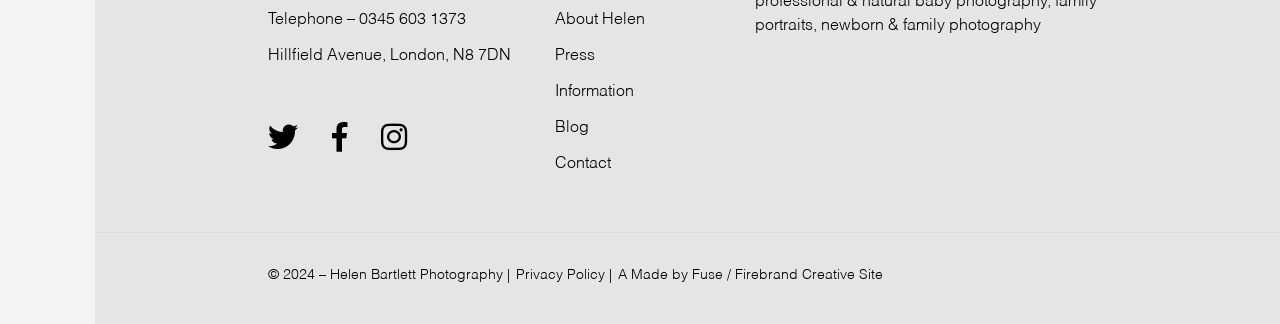Please identify the bounding box coordinates of the clickable area that will fulfill the following instruction: "Call the telephone number". The coordinates should be in the format of four float numbers between 0 and 1, i.e., [left, top, right, bottom].

[0.209, 0.038, 0.364, 0.087]